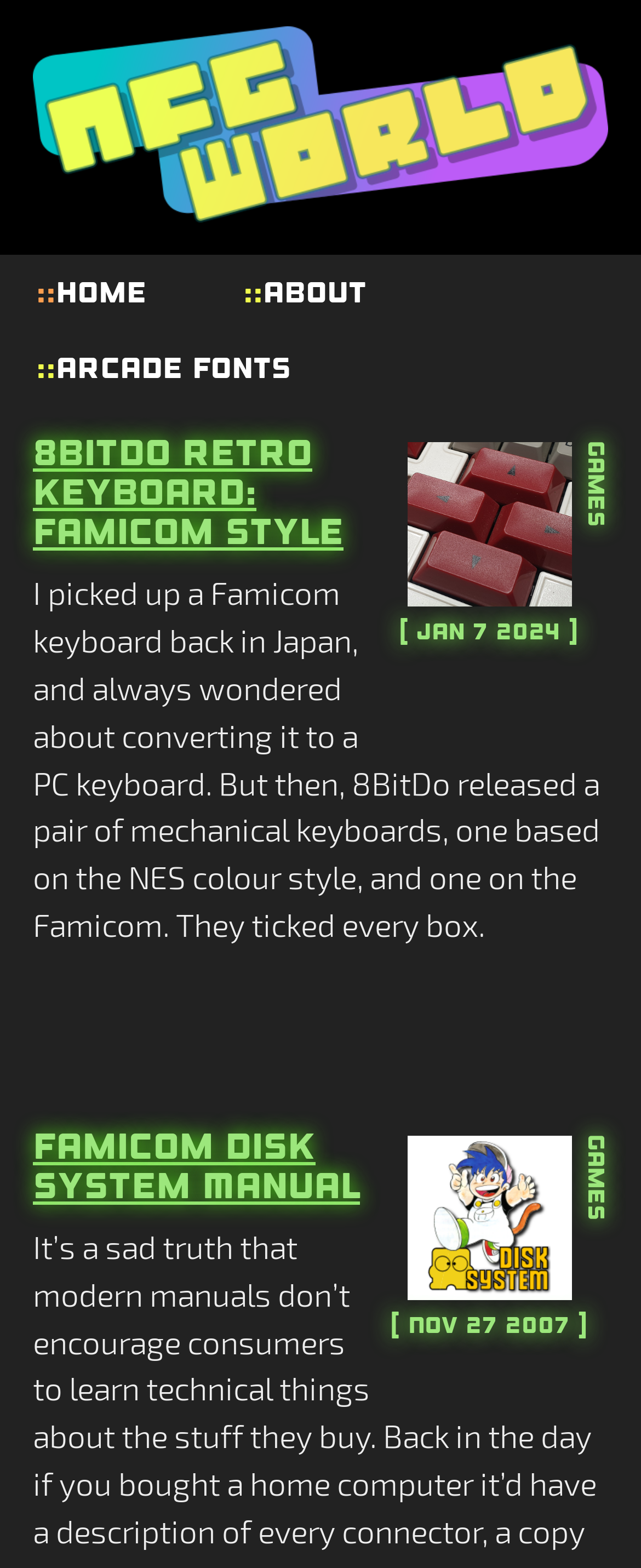Give a short answer using one word or phrase for the question:
What is the first game mentioned?

8BitDo Retro Keyboard